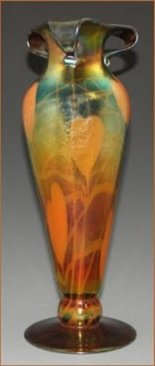Answer the question below in one word or phrase:
What technique is used to create the iridescent finish?

Doping